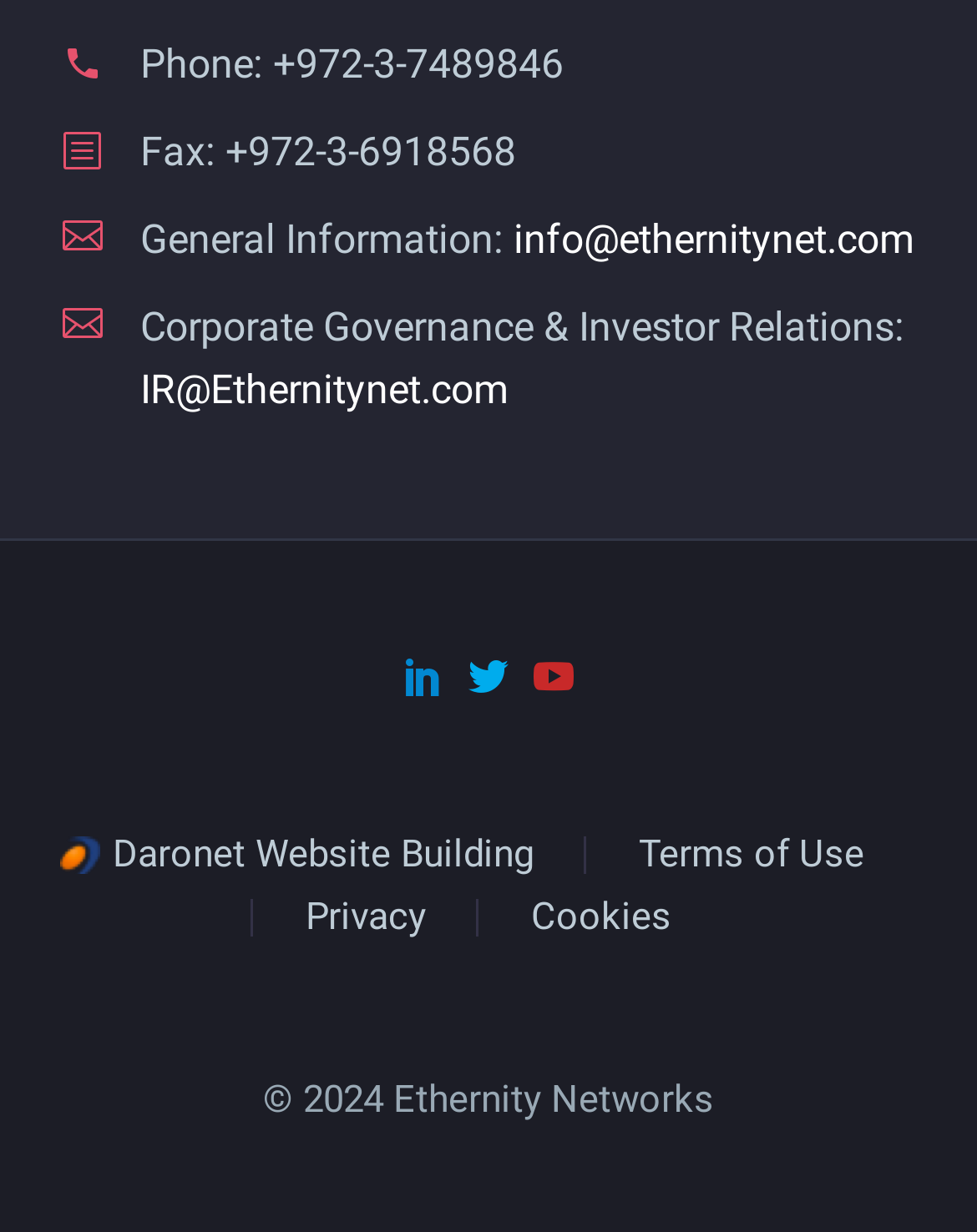Please specify the coordinates of the bounding box for the element that should be clicked to carry out this instruction: "View the Terms of Use". The coordinates must be four float numbers between 0 and 1, formatted as [left, top, right, bottom].

[0.654, 0.678, 0.885, 0.709]